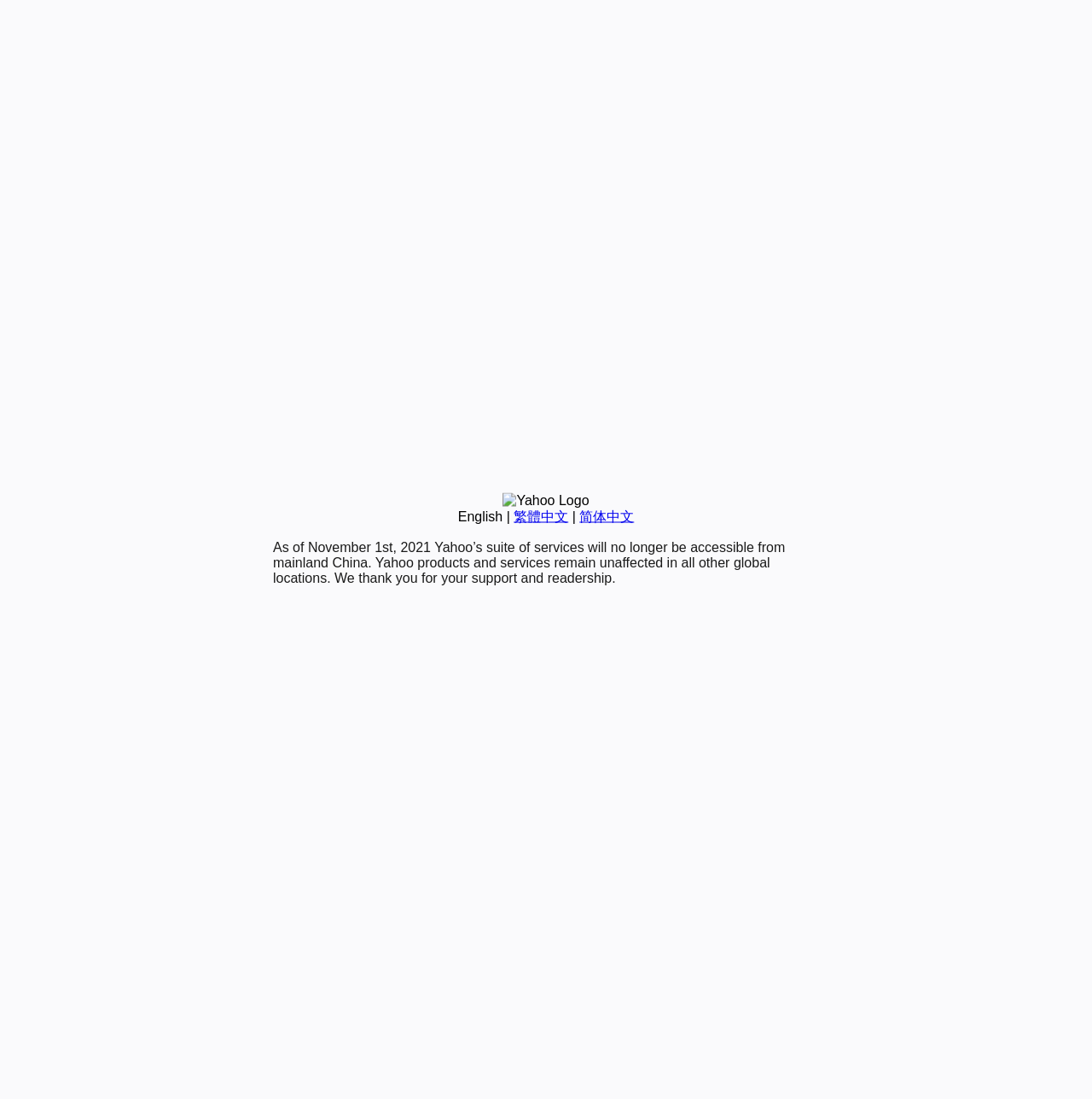Using the description: "English", identify the bounding box of the corresponding UI element in the screenshot.

[0.419, 0.463, 0.46, 0.476]